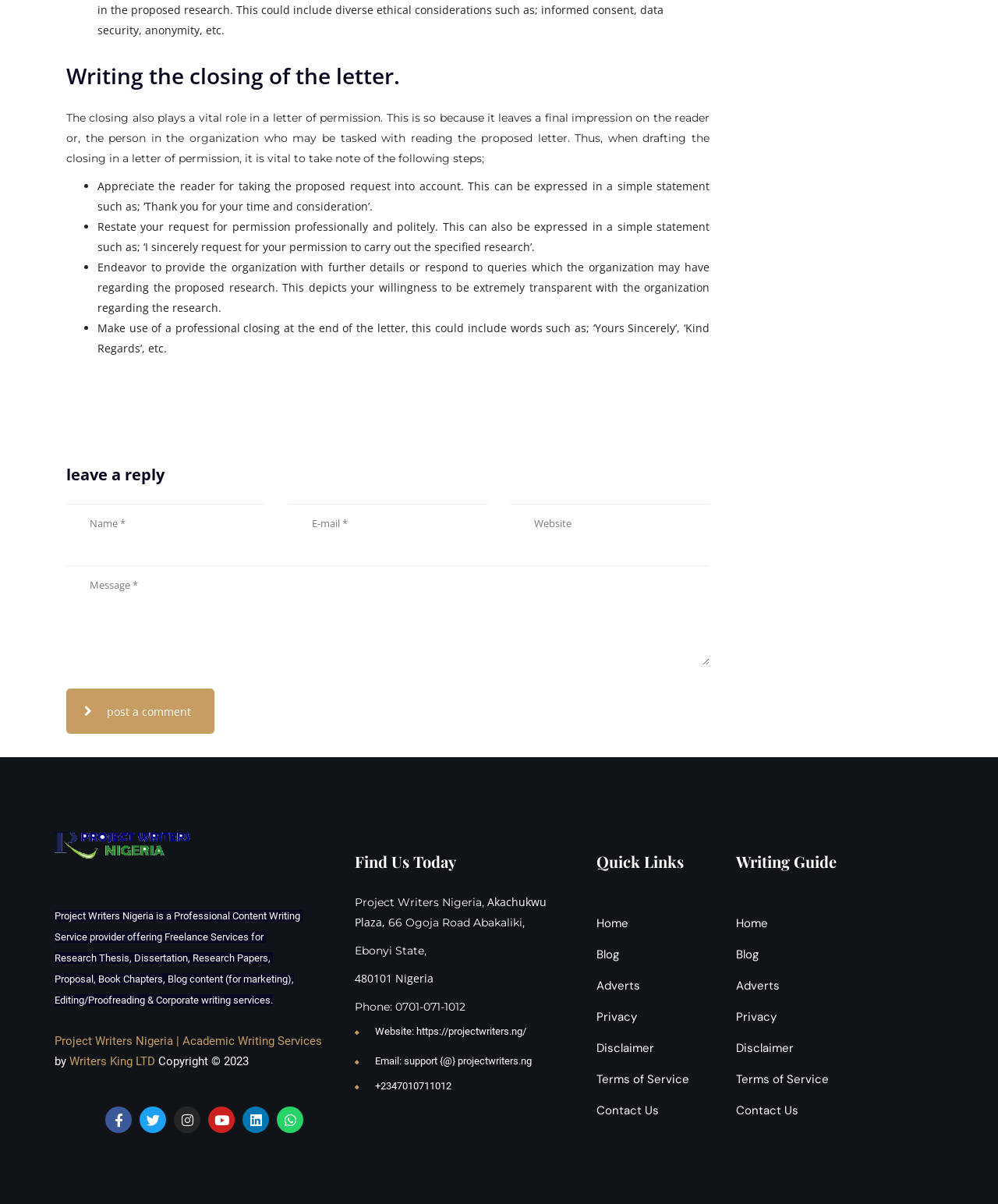What is the purpose of the 'leave a reply' section?
Respond to the question with a well-detailed and thorough answer.

The 'leave a reply' section on the webpage allows users to post a comment or respond to the content on the webpage. This section includes a text box for users to enter their message and a button to submit their comment.